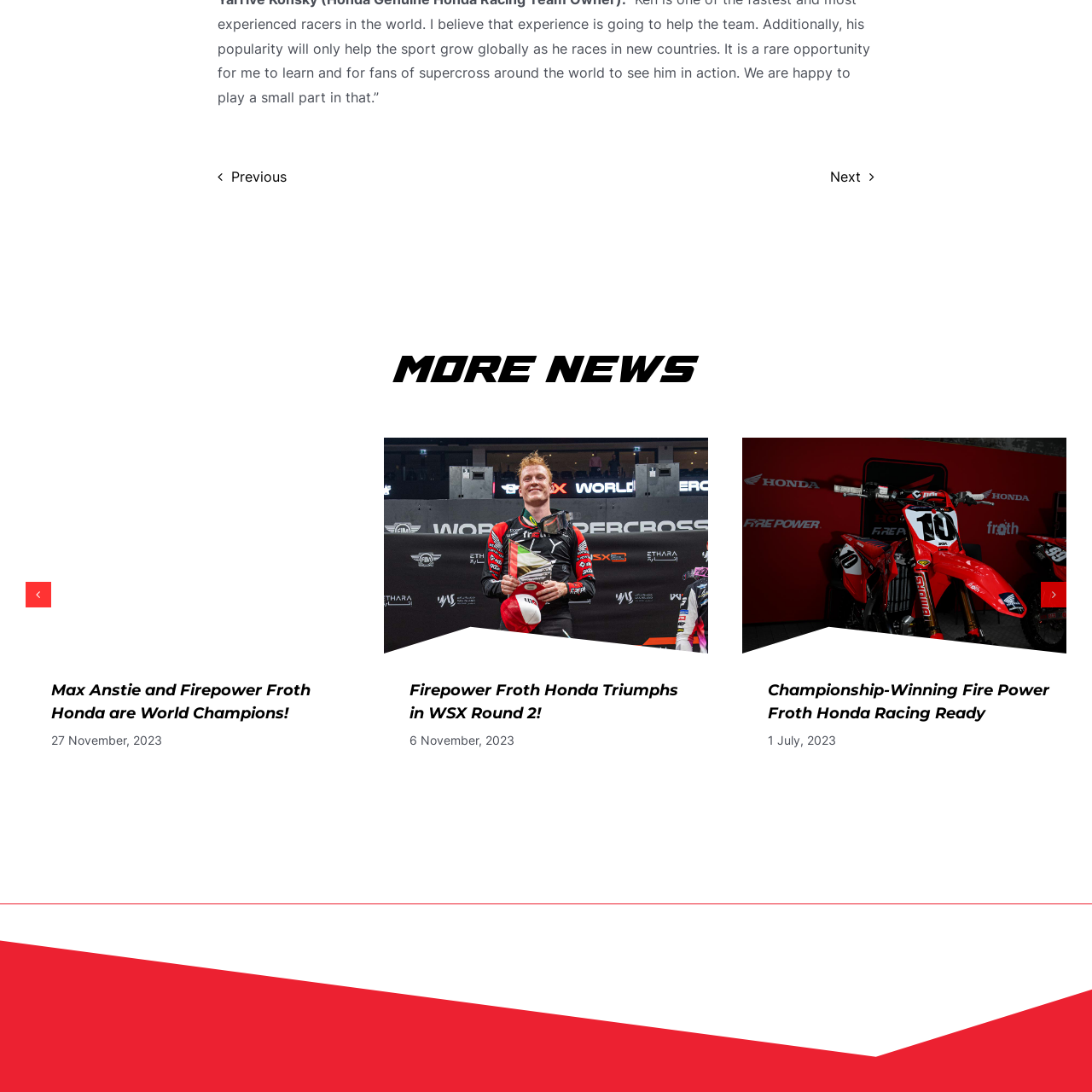Look closely at the section within the red border and give a one-word or brief phrase response to this question: 
What is the name of the team celebrating the World Championship victory?

Firepower Froth Honda team